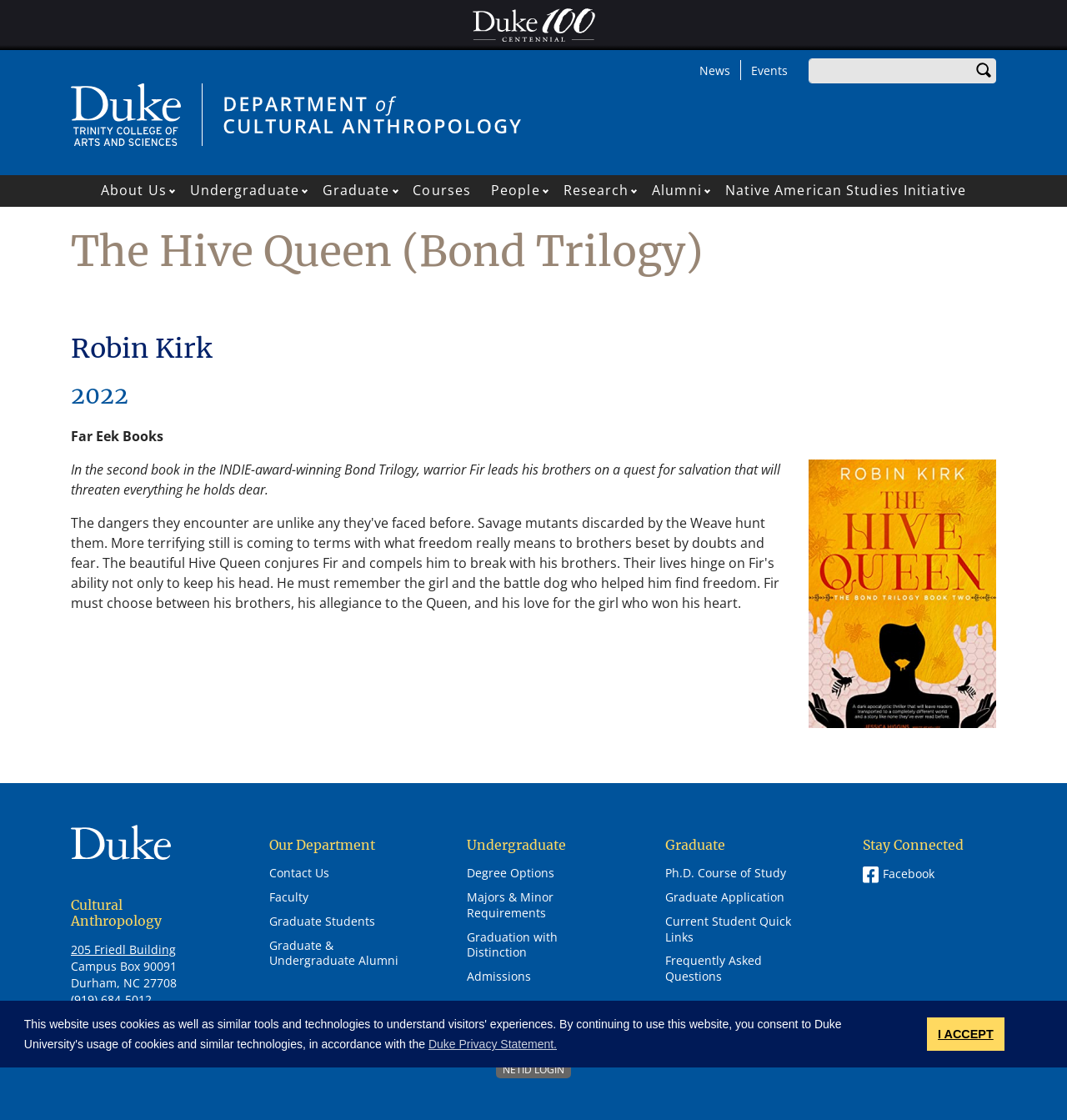Analyze the image and give a detailed response to the question:
What is the author's name?

The question asks for the author's name, which can be found in the heading element with the text 'Robin Kirk'.